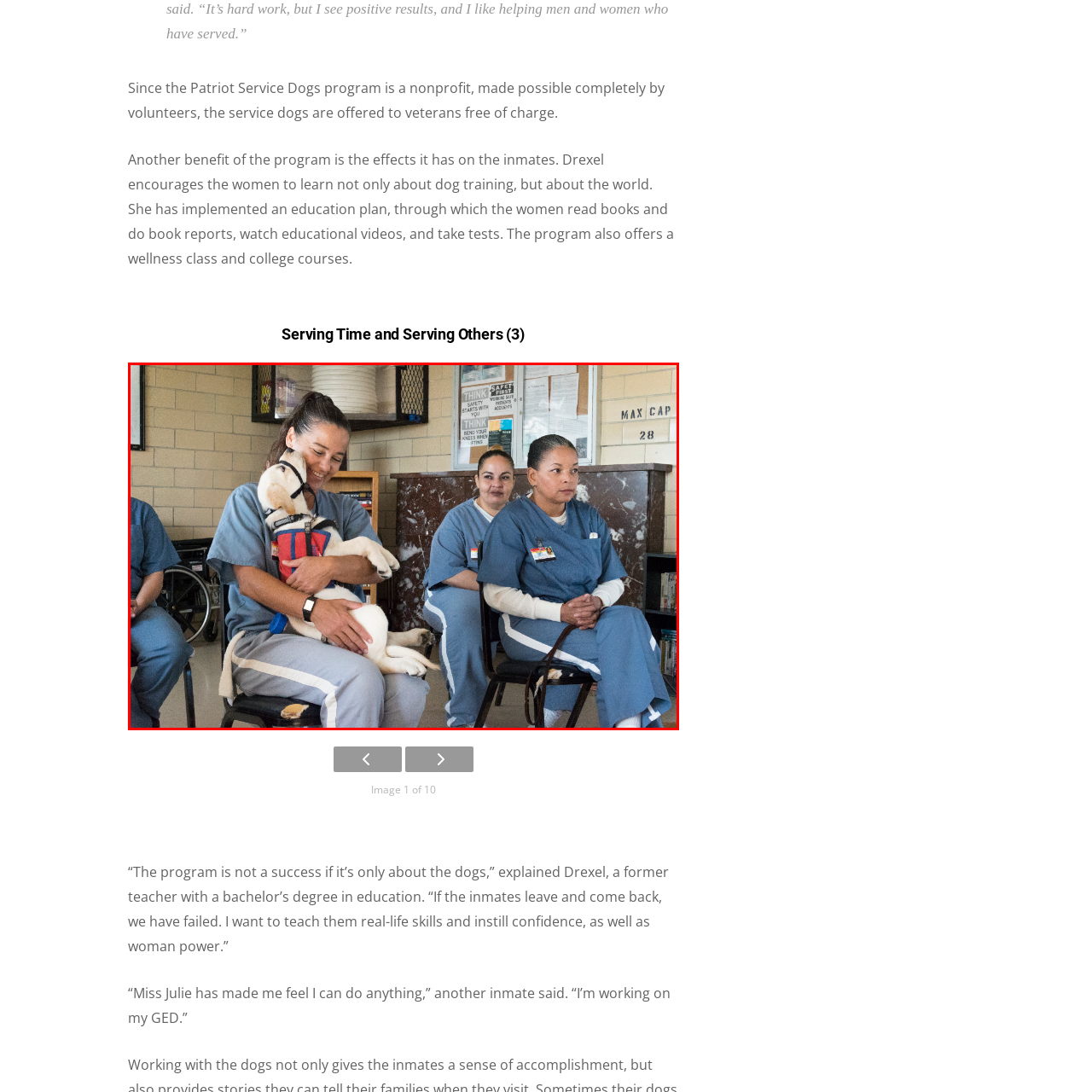Analyze the content inside the red box, What is the dog wearing? Provide a short answer using a single word or phrase.

A vibrant vest